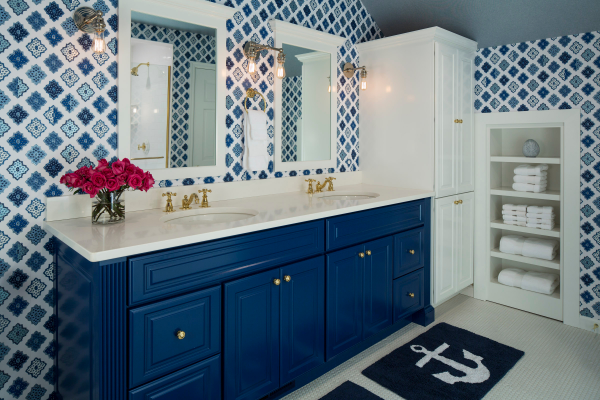Use one word or a short phrase to answer the question provided: 
What type of fixtures are used on the vanity?

Polished brass